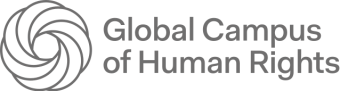What does the stylized swirl in the logo symbolize?
Your answer should be a single word or phrase derived from the screenshot.

Inclusivity and interconnectedness